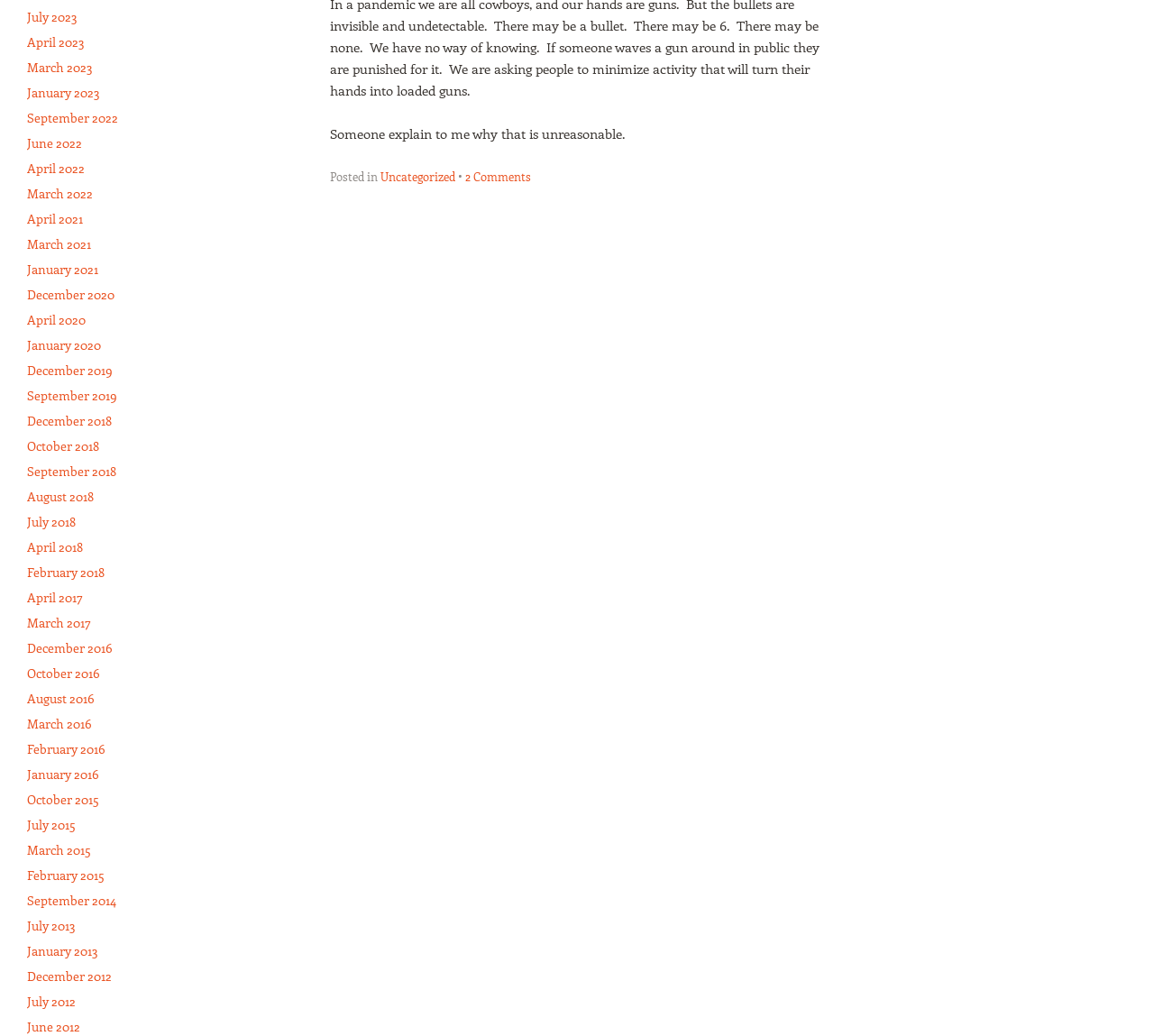What is the category of the post?
Examine the image and give a concise answer in one word or a short phrase.

Uncategorized